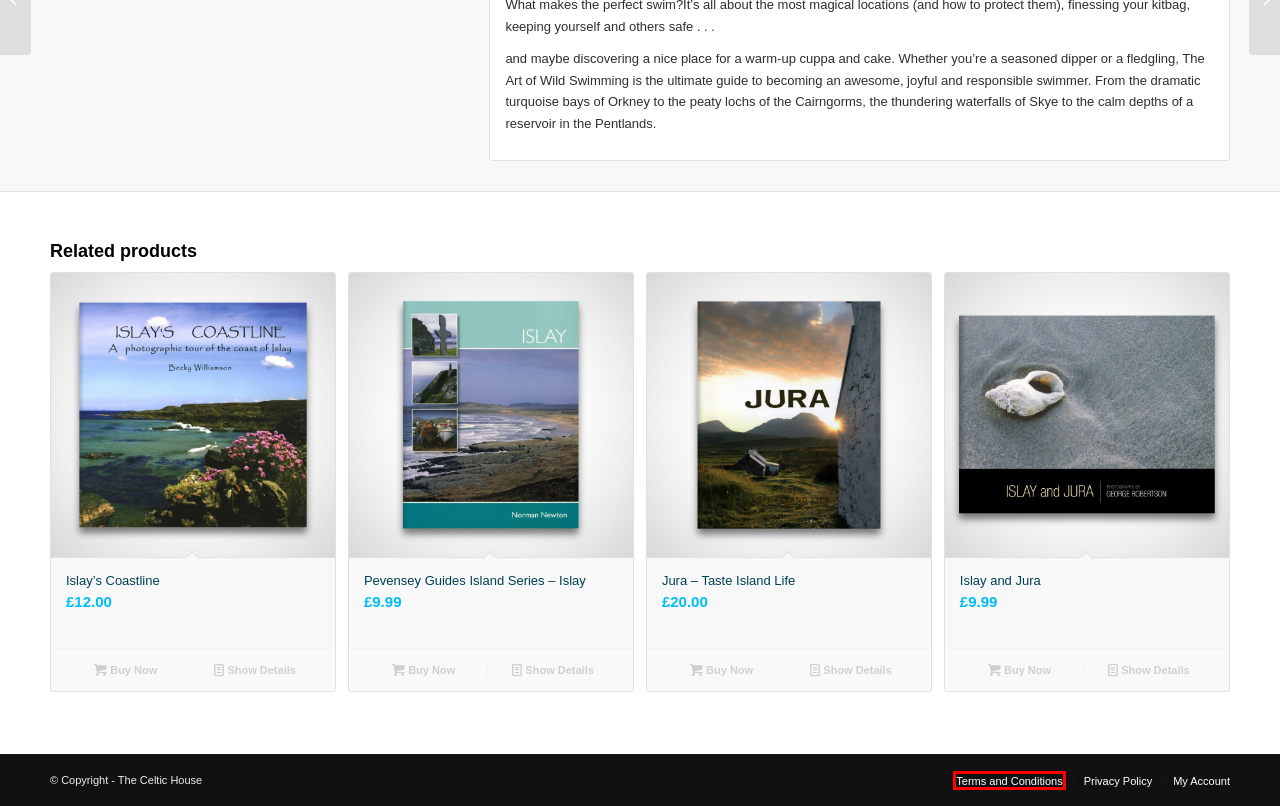Examine the screenshot of a webpage with a red bounding box around a specific UI element. Identify which webpage description best matches the new webpage that appears after clicking the element in the red bounding box. Here are the candidates:
A. Pevensey Guides Island Series - Islay - The Celtic House
B. Contact - The Celtic House
C. Islay's Coastline - The Celtic House
D. Terms and Conditions - The Celtic House
E. My Account - The Celtic House
F. Privacy Policy - The Celtic House
G. Jura - Taste Island Life - The Celtic House
H. Islay and Jura - The Celtic House

D